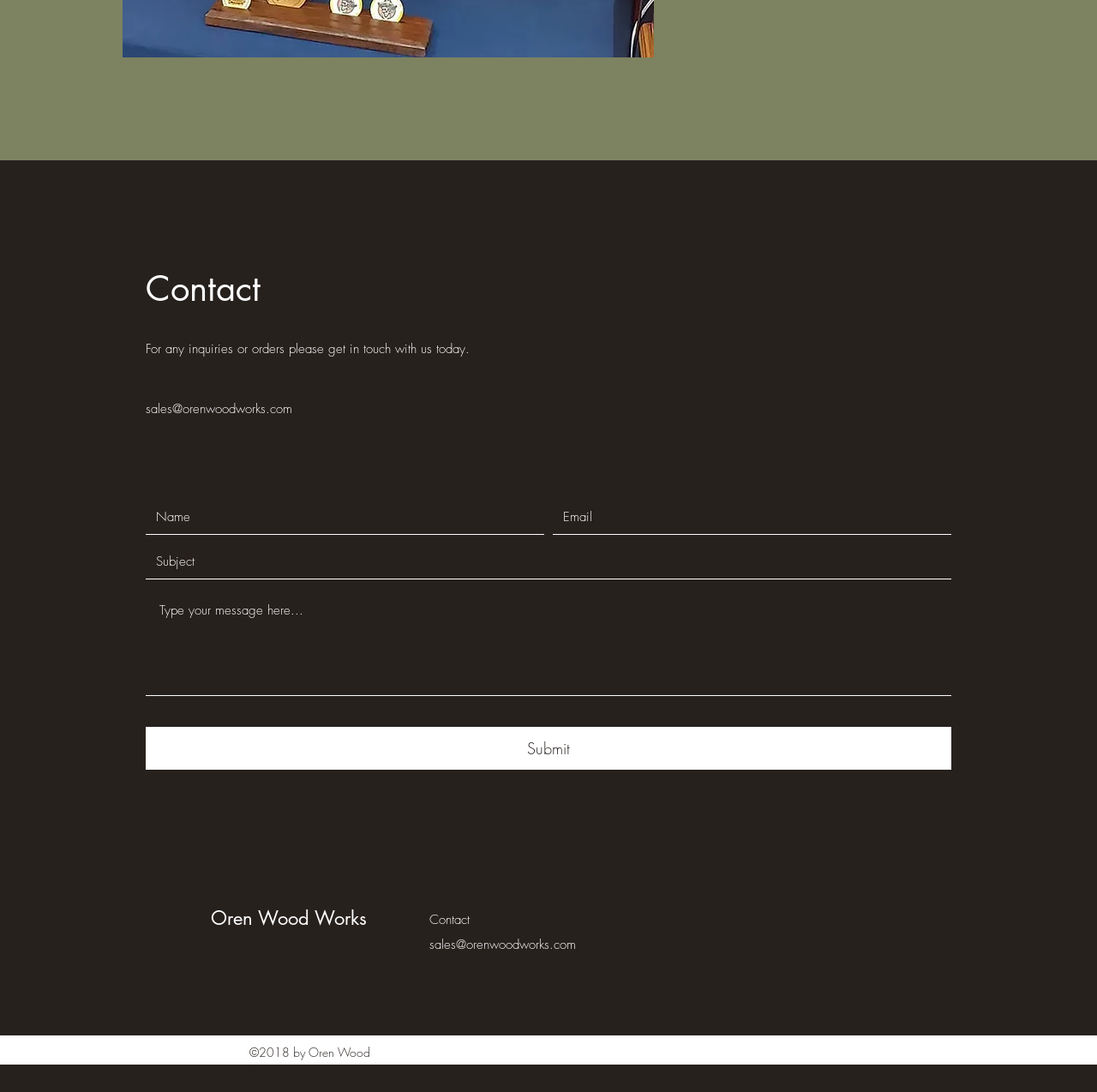How many social media links are available?
Kindly offer a detailed explanation using the data available in the image.

I counted the number of link elements under the 'Social Bar' list element, which are 'Facebook', 'Twitter', and 'Instagram', so there are 3 social media links available.